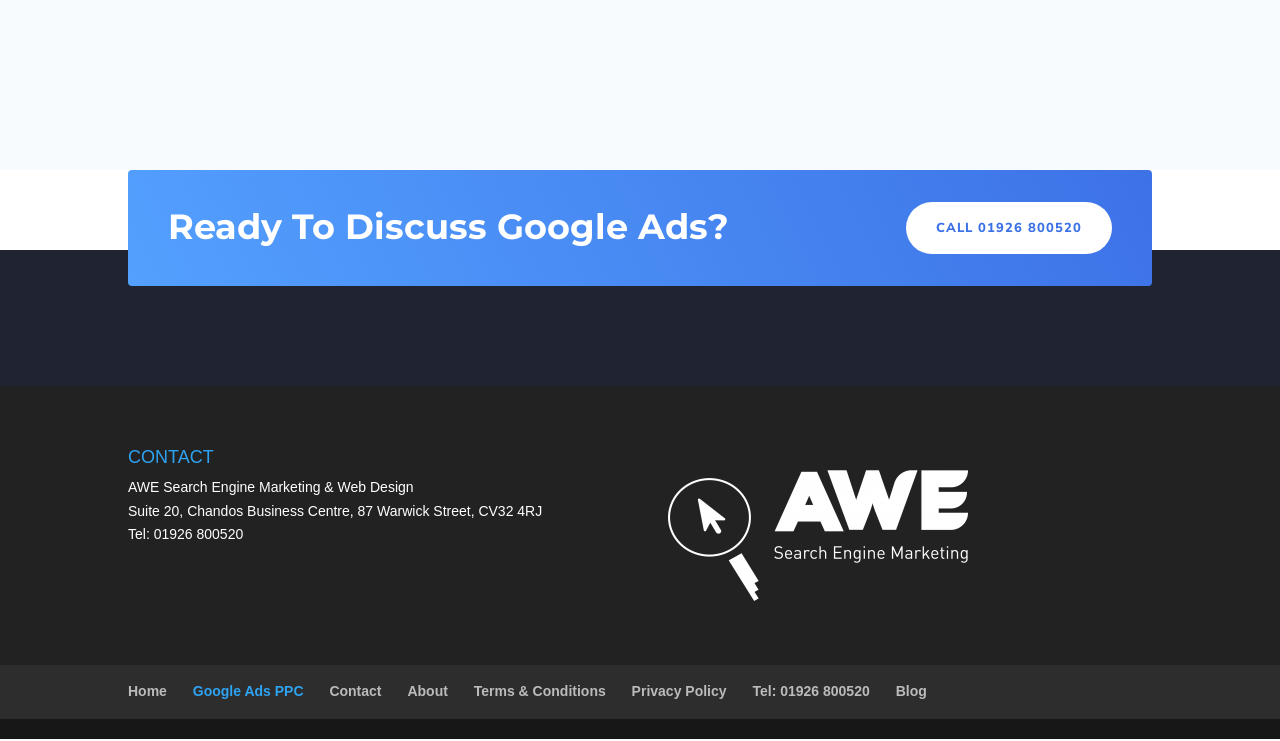Find the bounding box coordinates of the UI element according to this description: "Terms & Conditions".

[0.37, 0.921, 0.473, 0.943]